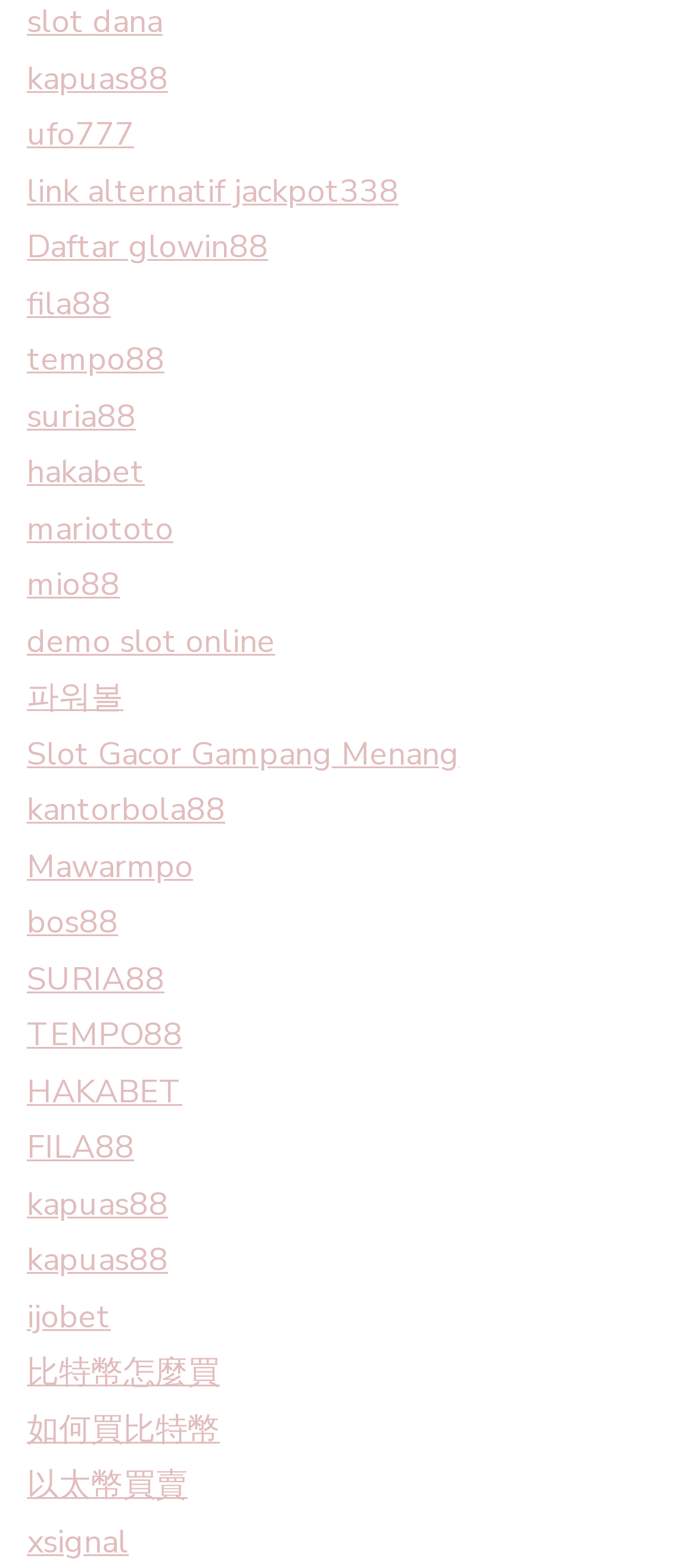Identify the bounding box coordinates of the area that should be clicked in order to complete the given instruction: "access Slot Gacor Gampang Menang". The bounding box coordinates should be four float numbers between 0 and 1, i.e., [left, top, right, bottom].

[0.038, 0.467, 0.659, 0.494]